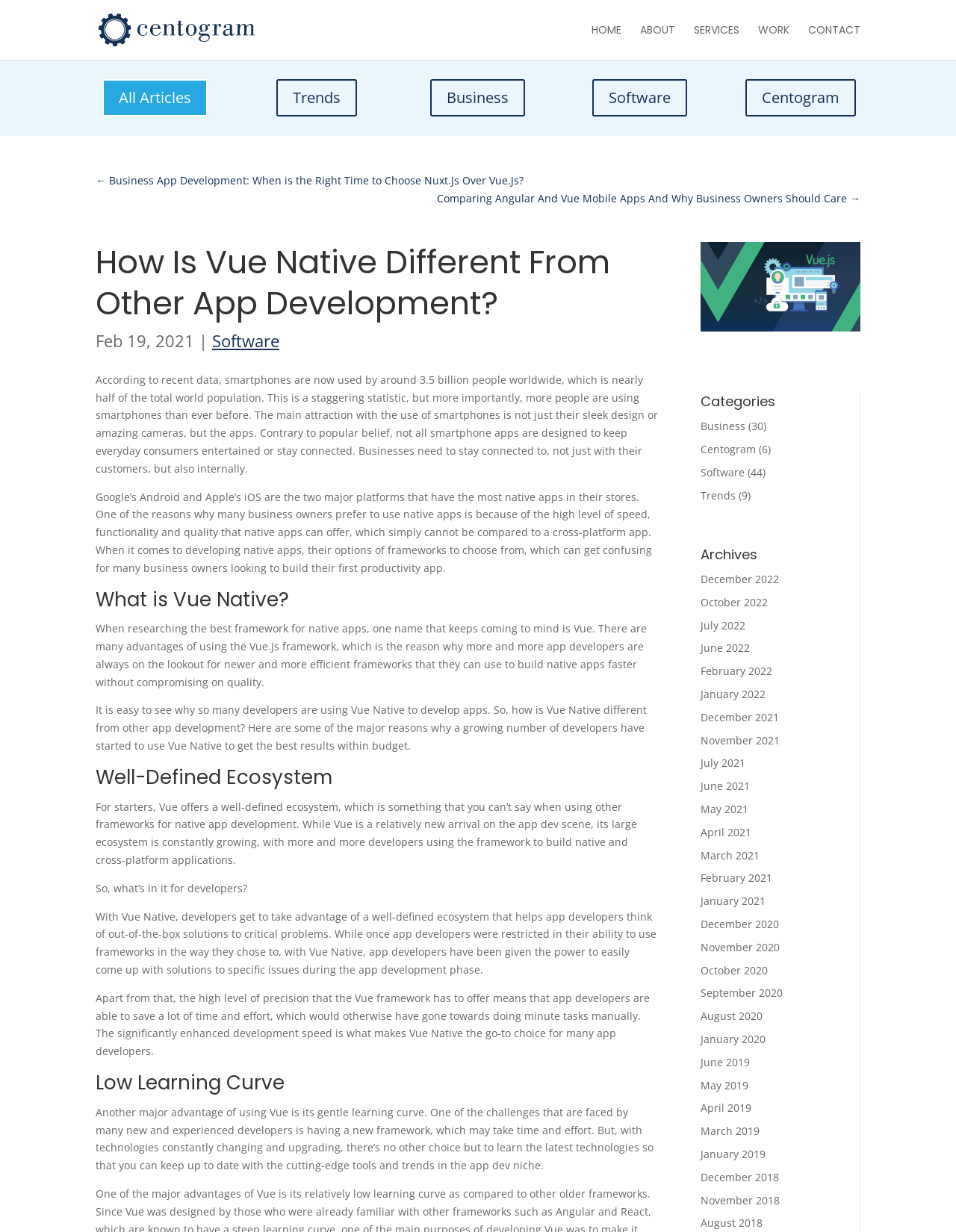Pinpoint the bounding box coordinates of the element you need to click to execute the following instruction: "Click on the 'HOME' link". The bounding box should be represented by four float numbers between 0 and 1, in the format [left, top, right, bottom].

[0.619, 0.02, 0.65, 0.048]